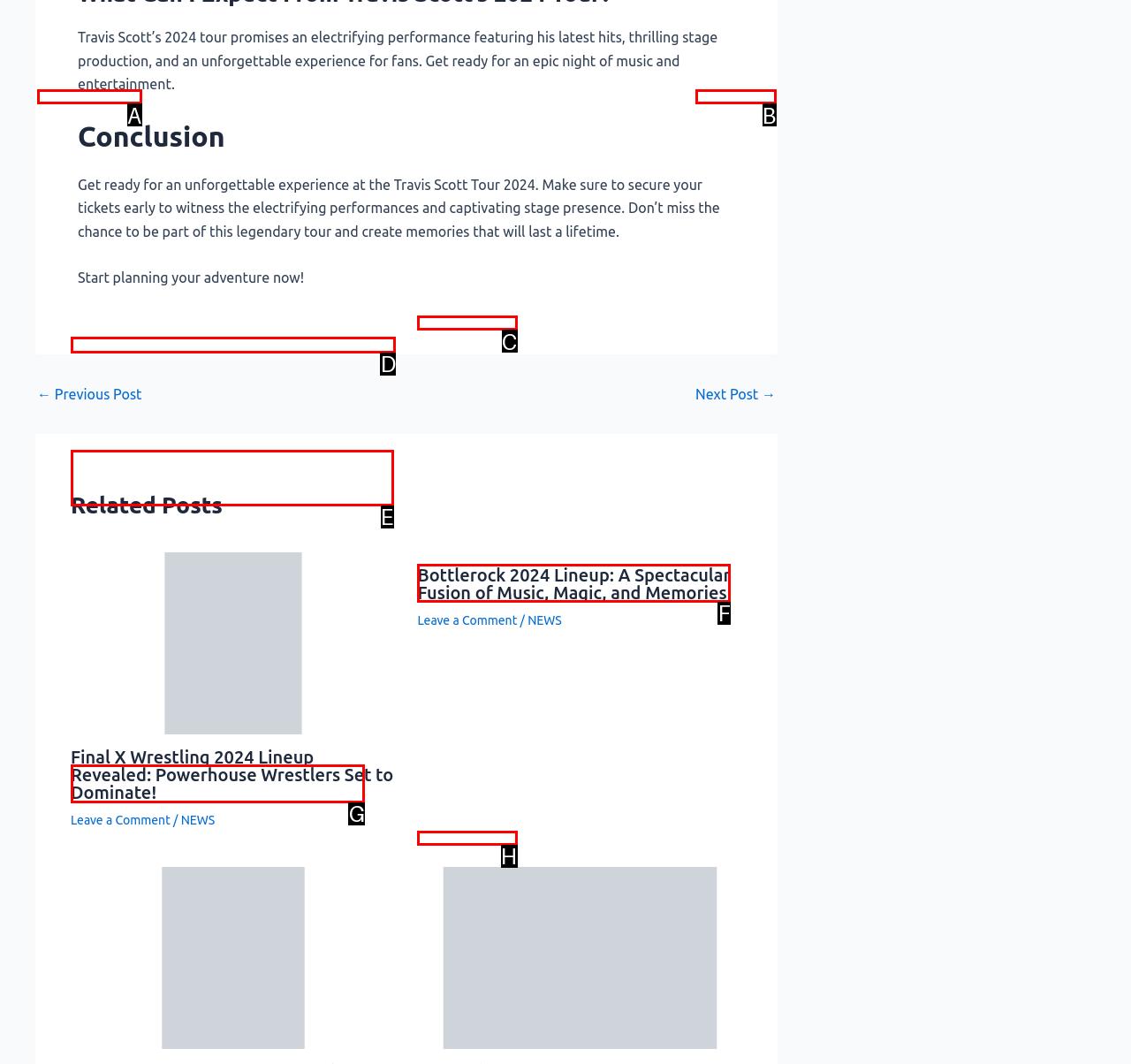What is the letter of the UI element you should click to Read more about Bottlerock 2024 Lineup: A Spectacular Fusion of Music, Magic, and Memories? Provide the letter directly.

F